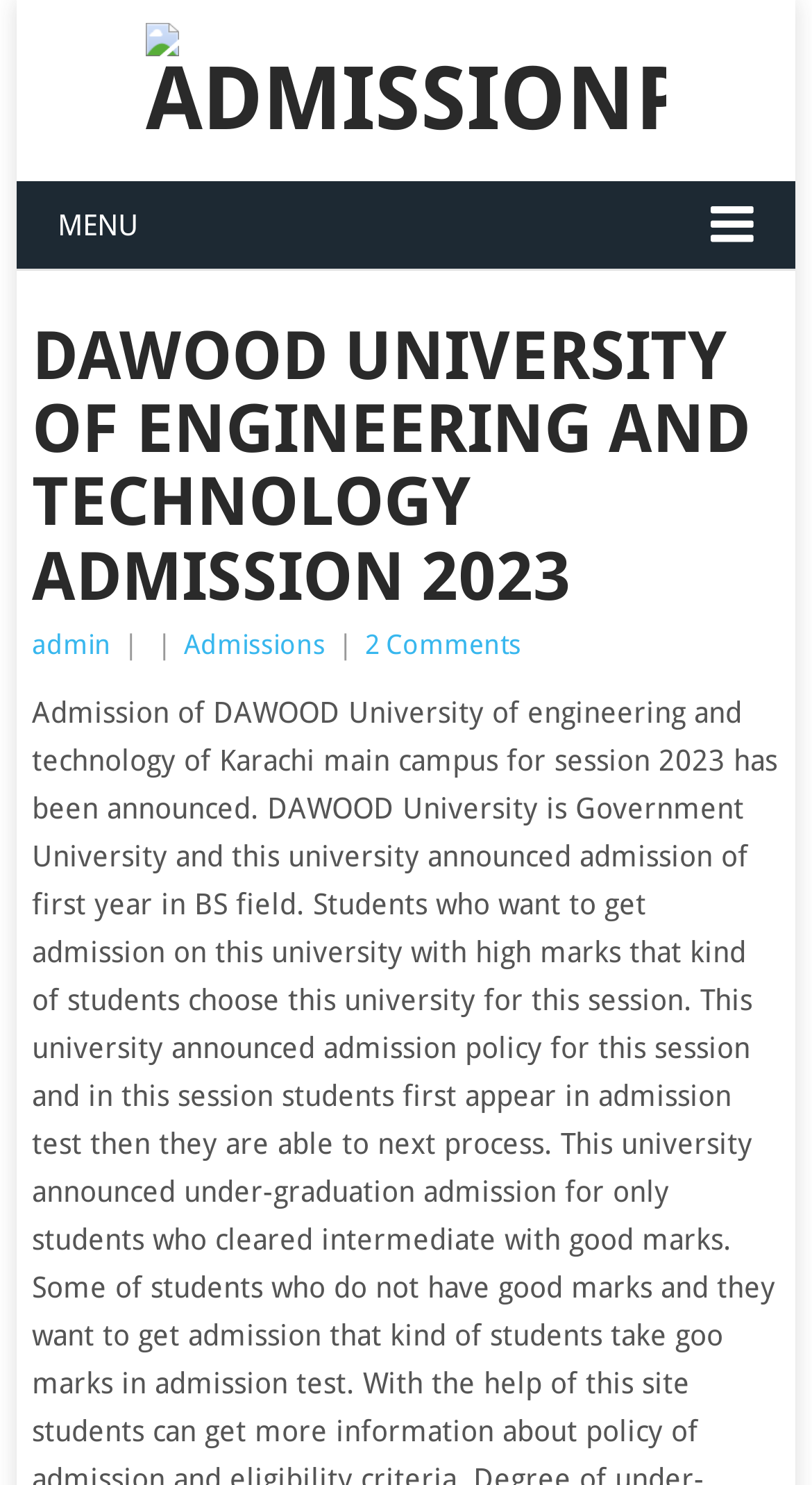Determine the heading of the webpage and extract its text content.

DAWOOD UNIVERSITY OF ENGINEERING AND TECHNOLOGY ADMISSION 2023